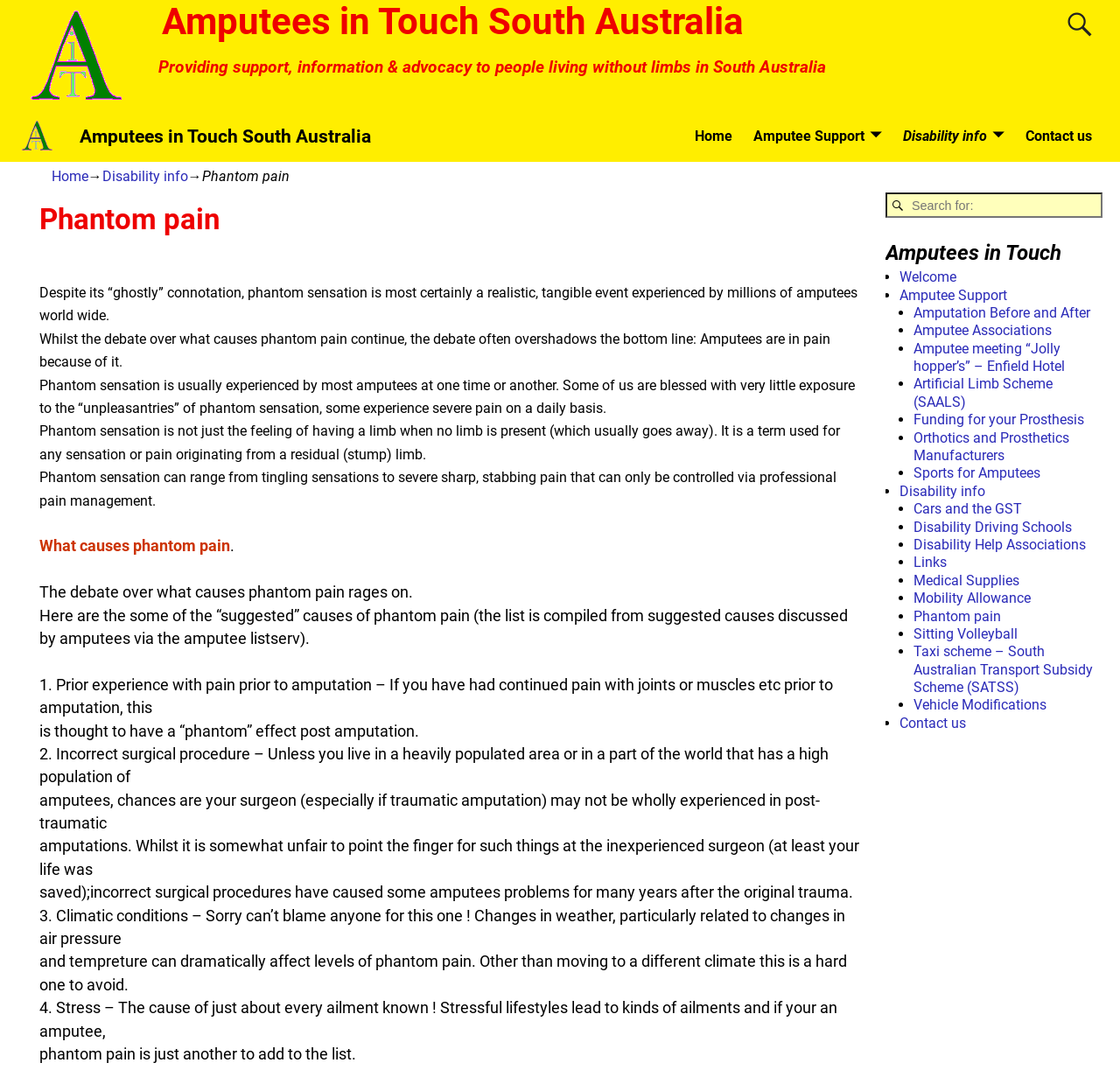What is the purpose of the Amputation Before and After section?
Provide a detailed and extensive answer to the question.

The webpage mentions an 'Amputation Before and After' section, but does not provide further information about its purpose or content. It is likely that this section provides resources or information for amputees, but the exact purpose is unclear.